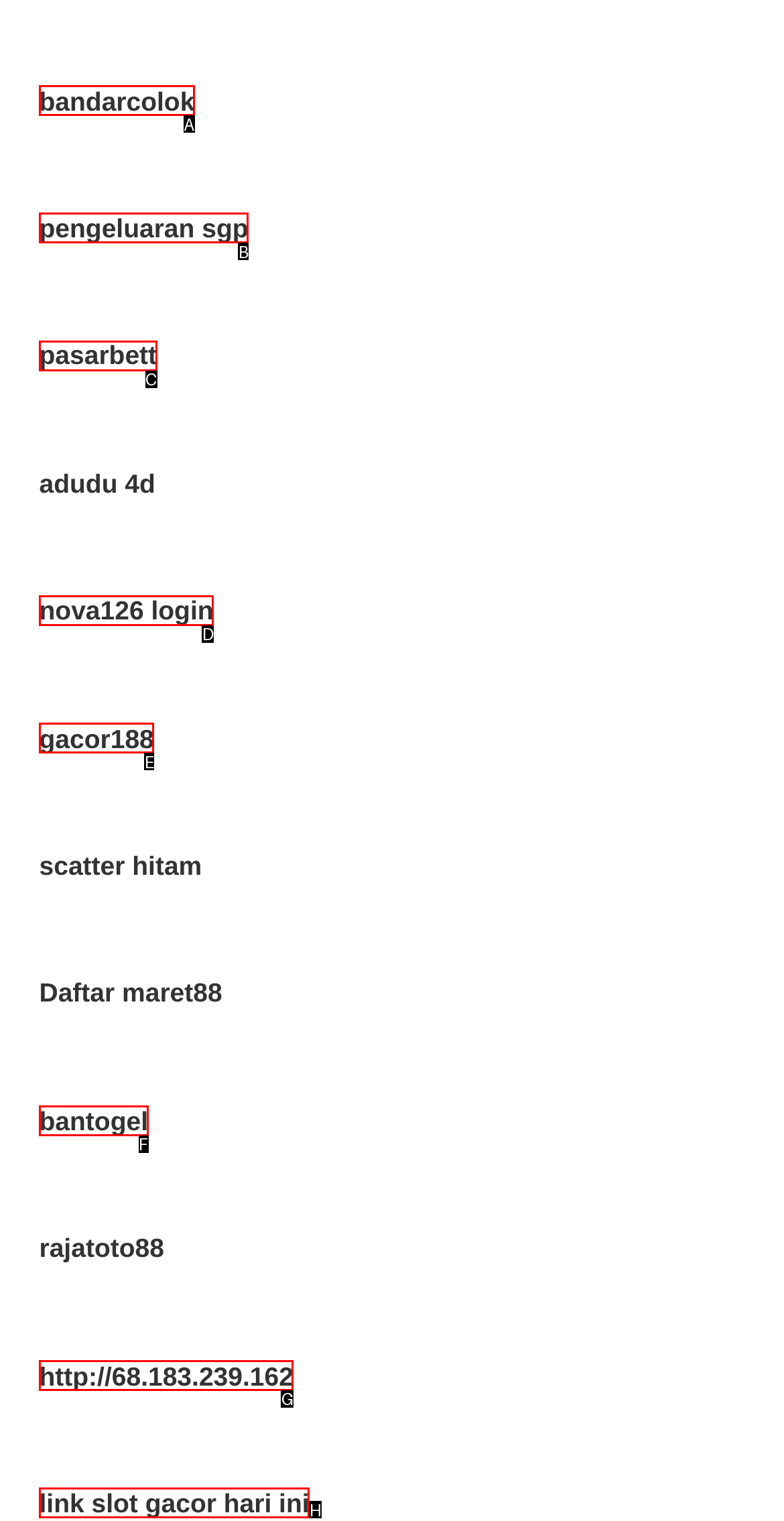Given the description: link slot gacor hari ini, identify the matching option. Answer with the corresponding letter.

H